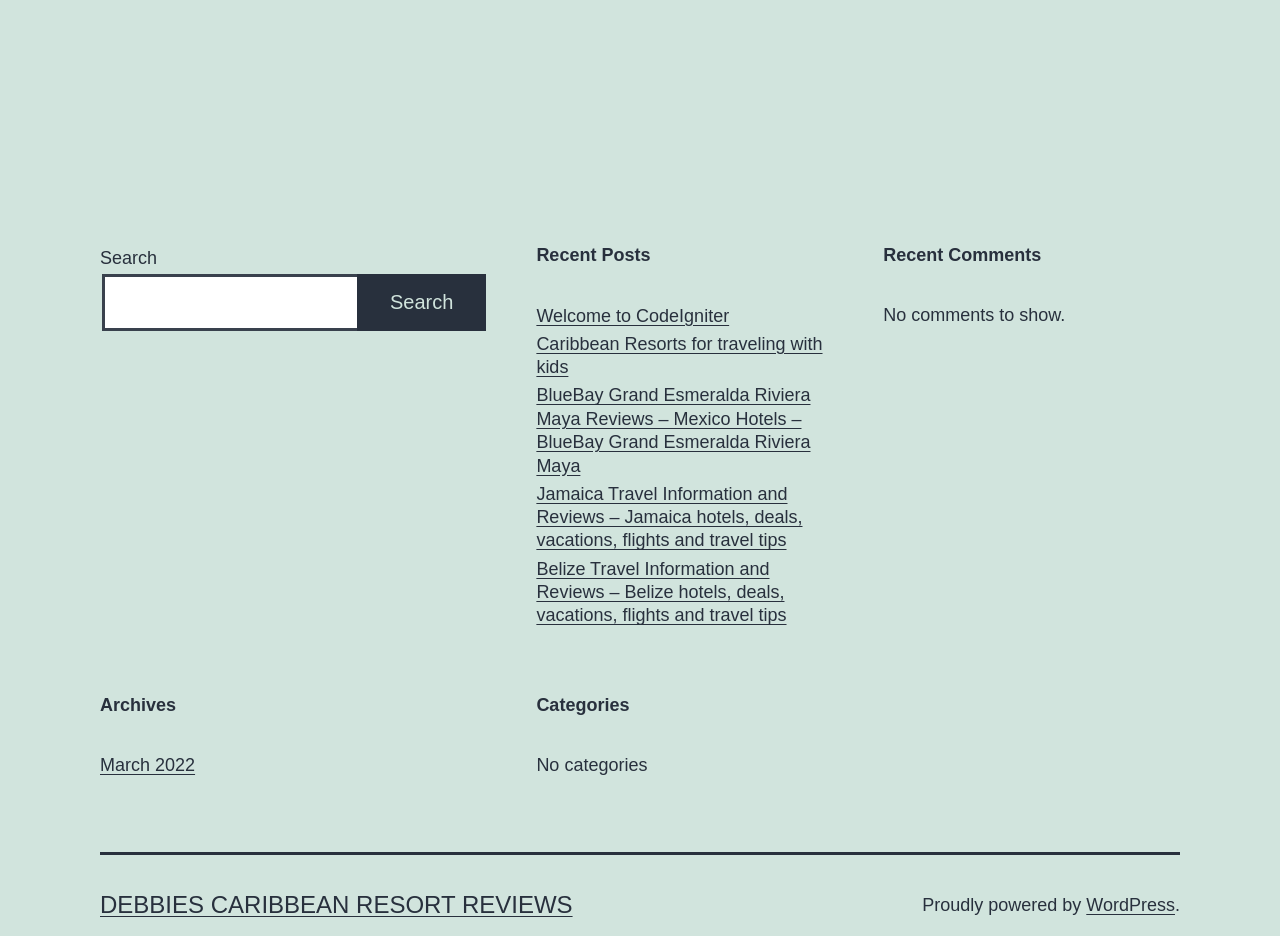Determine the bounding box for the UI element that matches this description: "Welcome to CodeIgniter".

[0.419, 0.325, 0.57, 0.35]